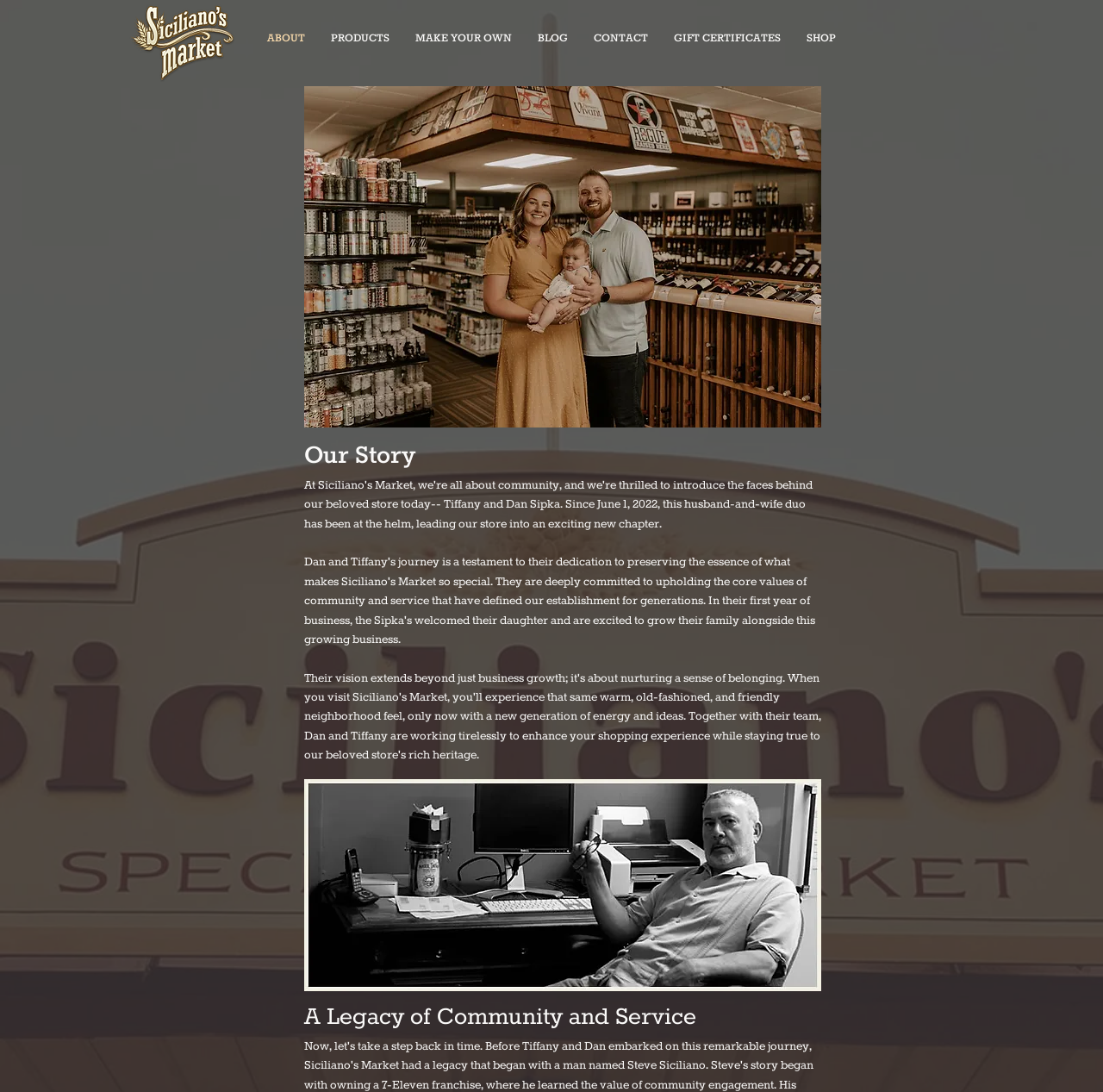What is the theme of the image 'header-about-1.jpg'?
We need a detailed and exhaustive answer to the question. Please elaborate.

I inferred this answer by looking at the image's filename 'header-about-1.jpg' and its position on the page, which suggests that it is related to the 'About Us' section of the market.